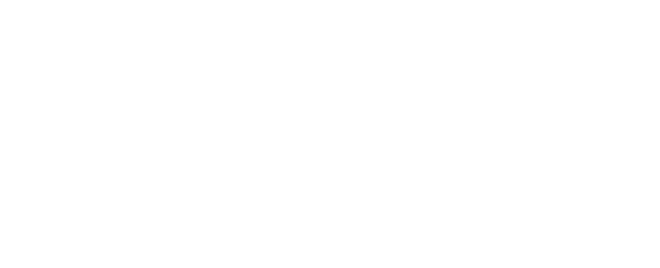What is the purpose of Assignment Prime?
Based on the image, answer the question with a single word or brief phrase.

Assisting students